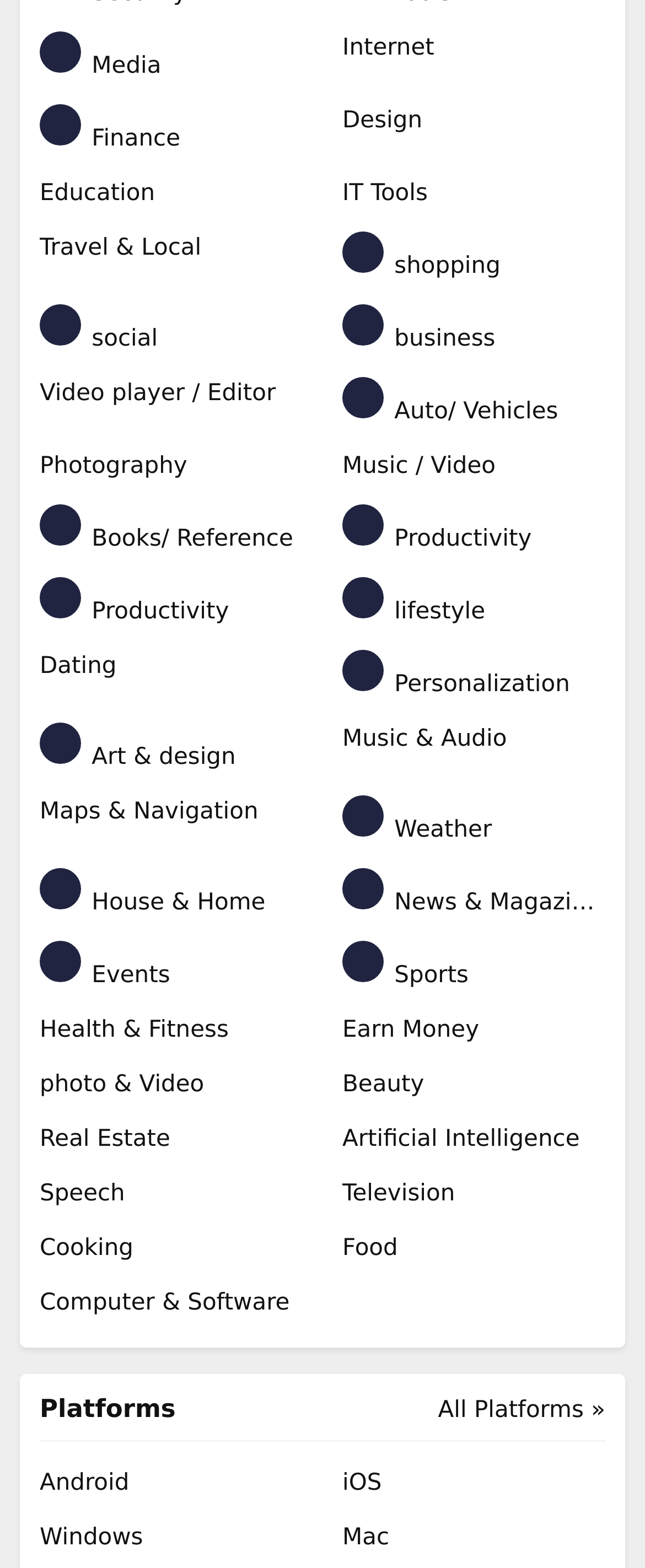Are there any categories related to food listed on the webpage?
Based on the image, give a one-word or short phrase answer.

Yes